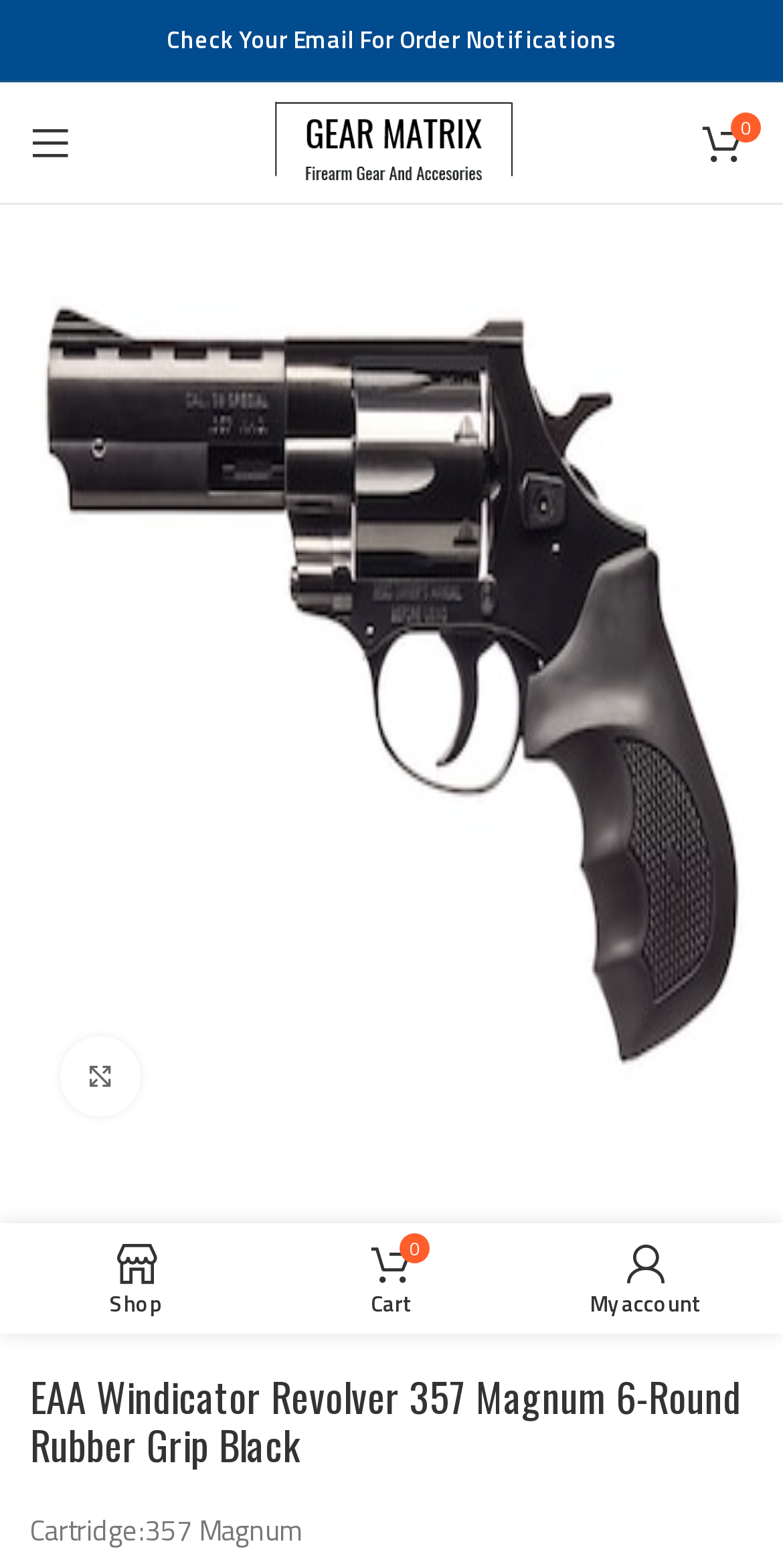What is the material of the grip?
Look at the screenshot and provide an in-depth answer.

The webpage describes the revolver as having a 'Rubber Grip', indicating that the material of the grip is rubber.